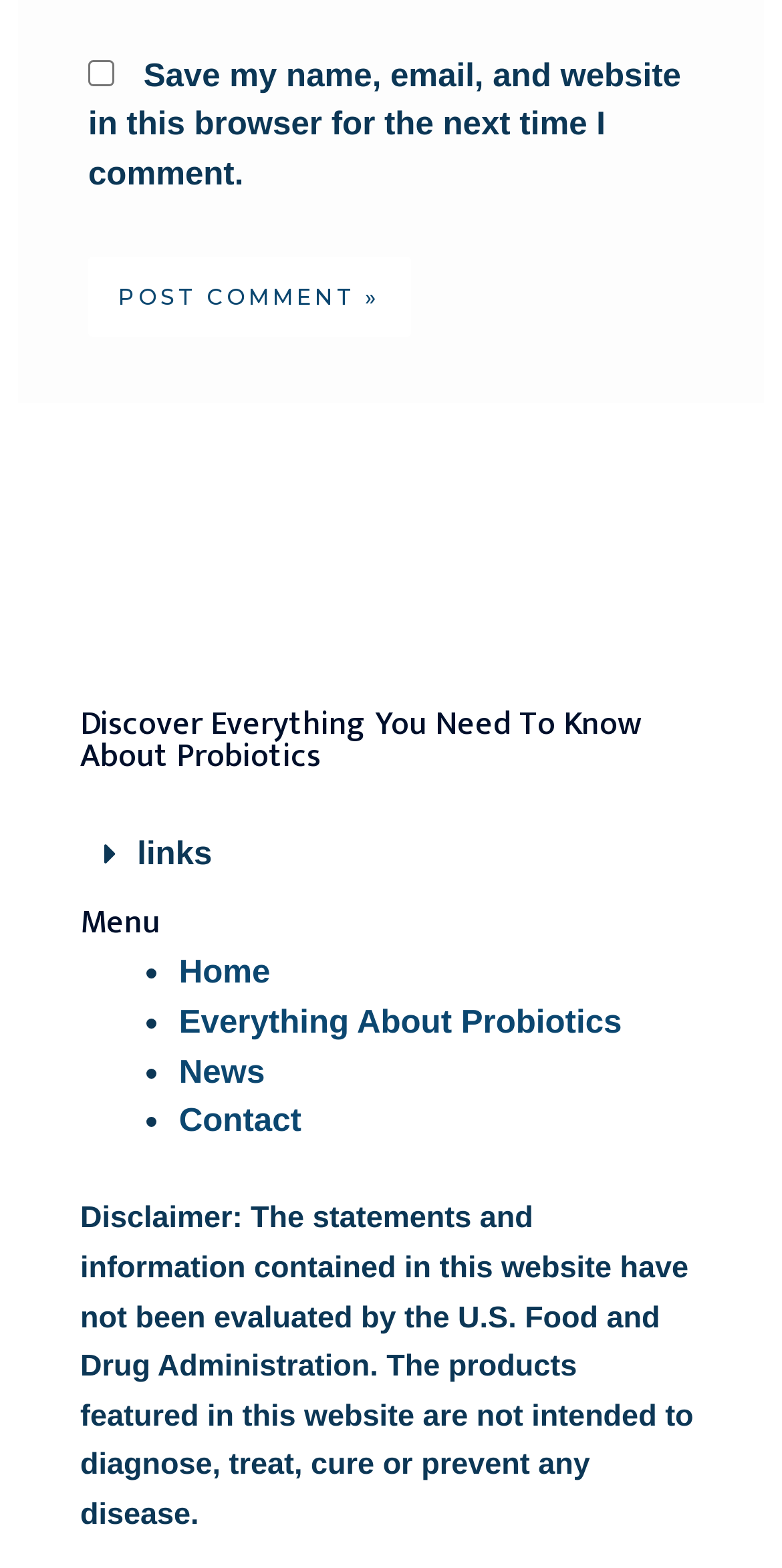Select the bounding box coordinates of the element I need to click to carry out the following instruction: "Go to the Home page".

[0.229, 0.609, 0.346, 0.632]